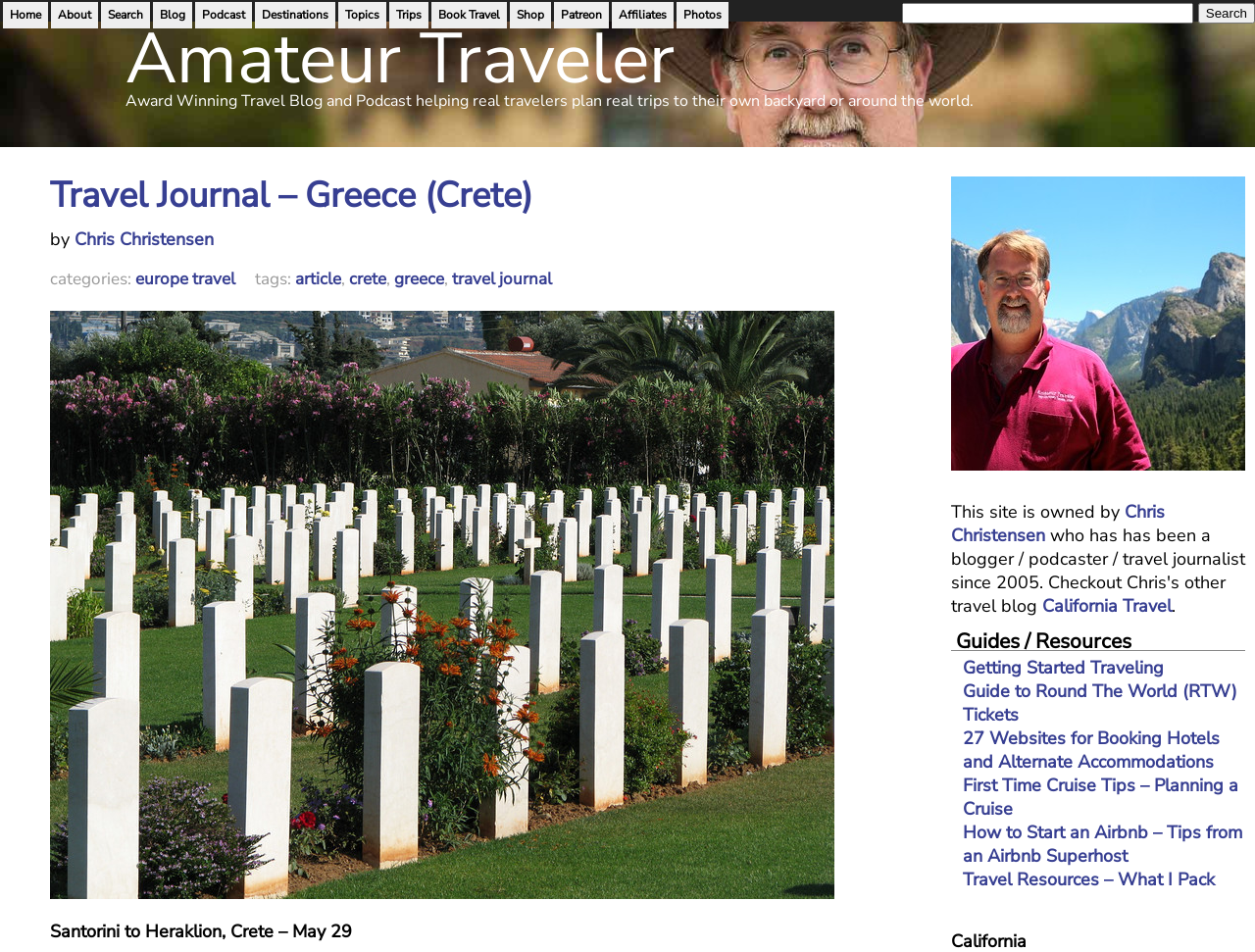Please determine the bounding box coordinates of the section I need to click to accomplish this instruction: "Search for travel resources".

[0.719, 0.0, 1.0, 0.025]